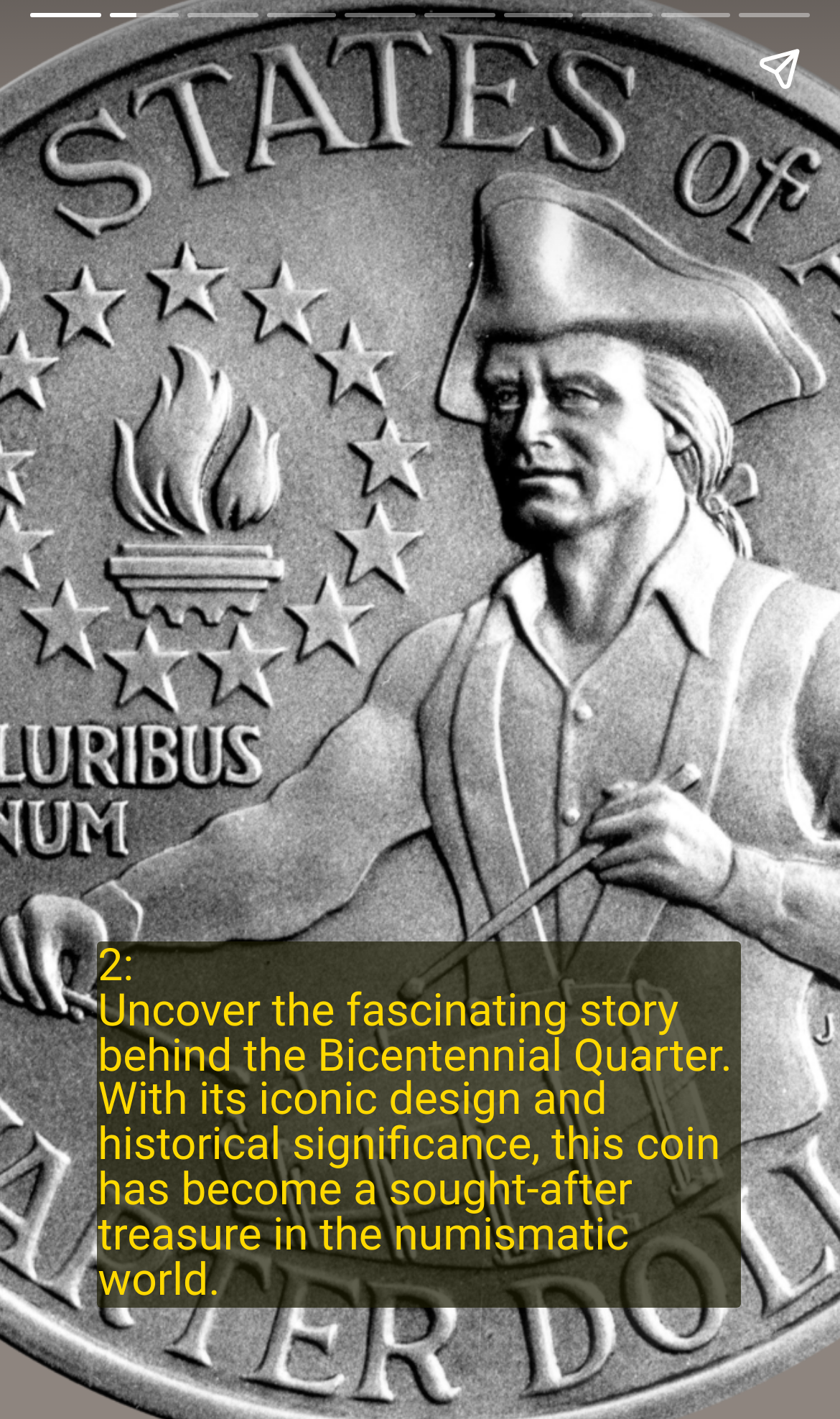Provide a thorough description of the webpage's content and layout.

The webpage is about rare coins, specifically the Bicentennial Quarter. At the top, there is a heading that introduces the story behind the Bicentennial Quarter, highlighting its iconic design and historical significance. This heading is positioned near the top center of the page.

Below the heading, there is a large section that takes up most of the page's width, but its content is not explicitly described in the accessibility tree. 

On the top-right corner, there is a "Share story" button. On the top-left corner, there are two buttons, "Previous page" and a complementary section that does not contain any text or image. On the top-right edge, there is another "Next page" button.